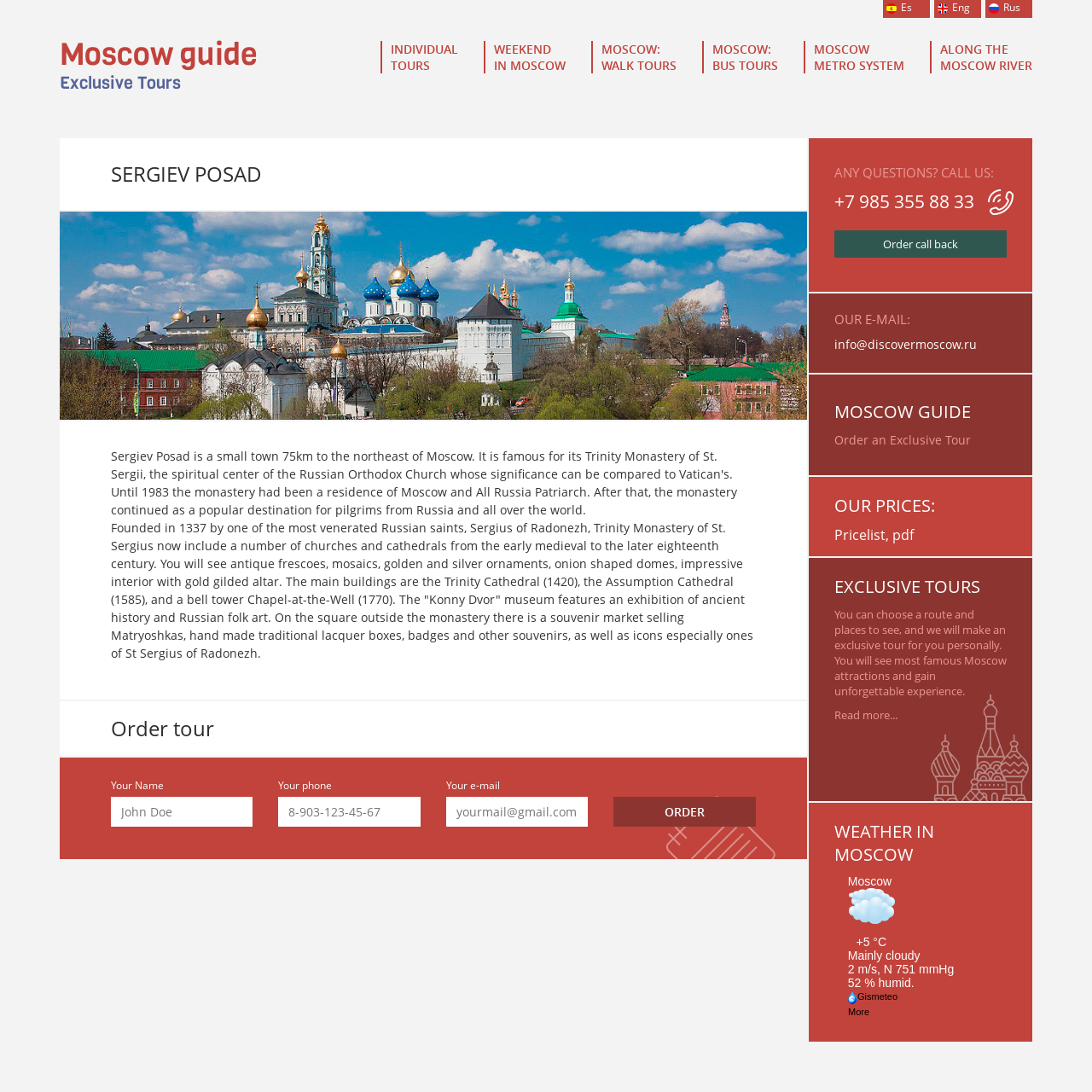Please identify the bounding box coordinates of the element's region that I should click in order to complete the following instruction: "Read more about exclusive tours". The bounding box coordinates consist of four float numbers between 0 and 1, i.e., [left, top, right, bottom].

[0.764, 0.648, 0.922, 0.662]